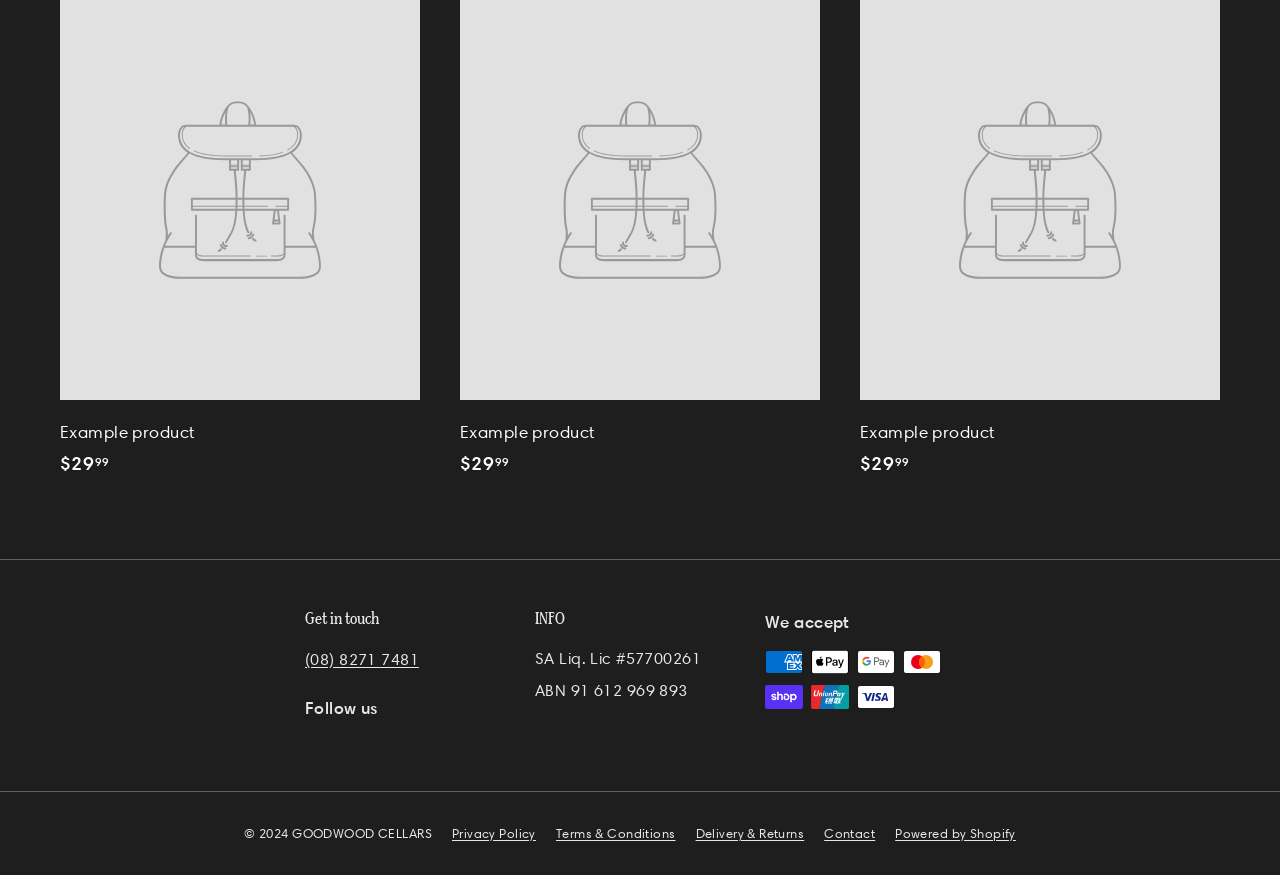Using the details from the image, please elaborate on the following question: What payment methods are accepted?

The payment methods can be found in the section with the heading 'We accept', which is followed by a series of image elements representing different payment methods, including American Express, Apple Pay, Google Pay, Mastercard, Shop Pay, Union Pay, and Visa.